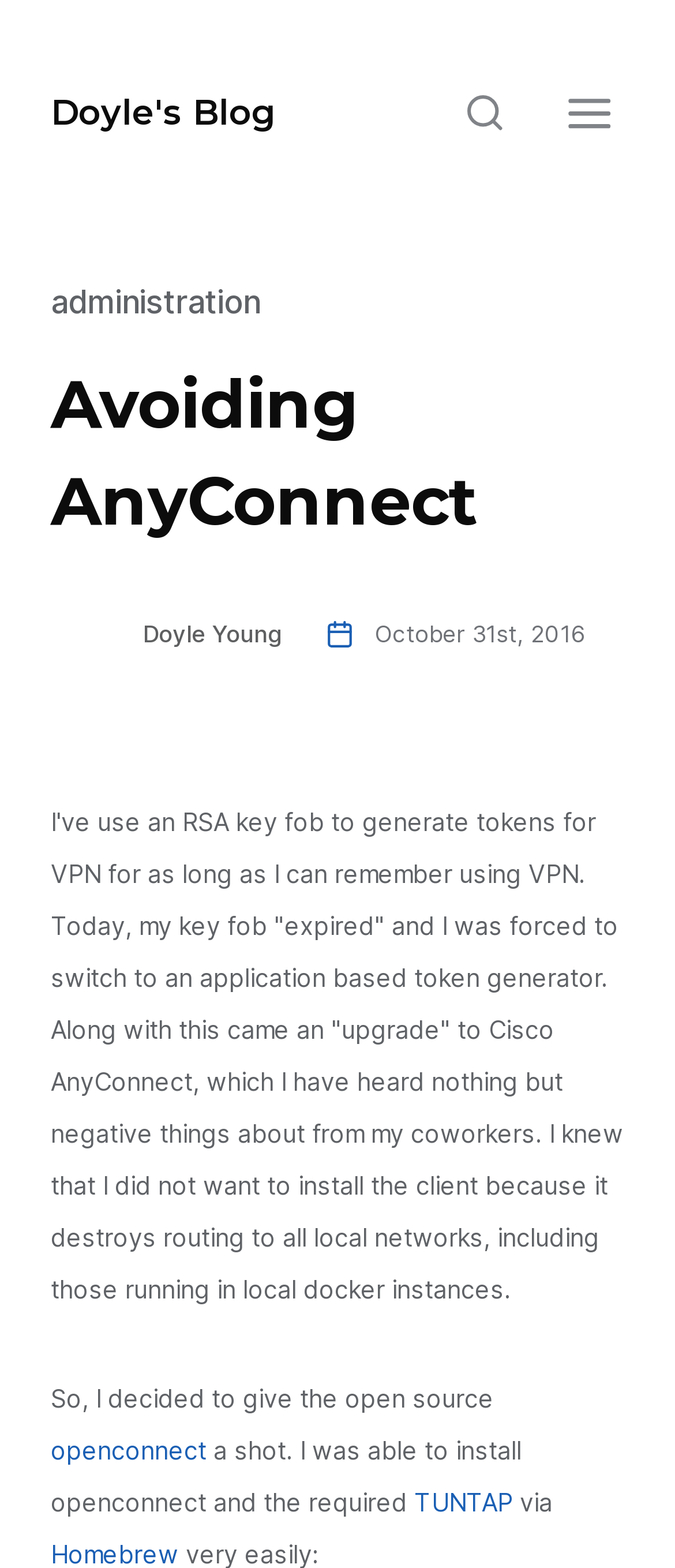Locate the bounding box coordinates of the clickable region to complete the following instruction: "open administration."

[0.075, 0.18, 0.385, 0.204]